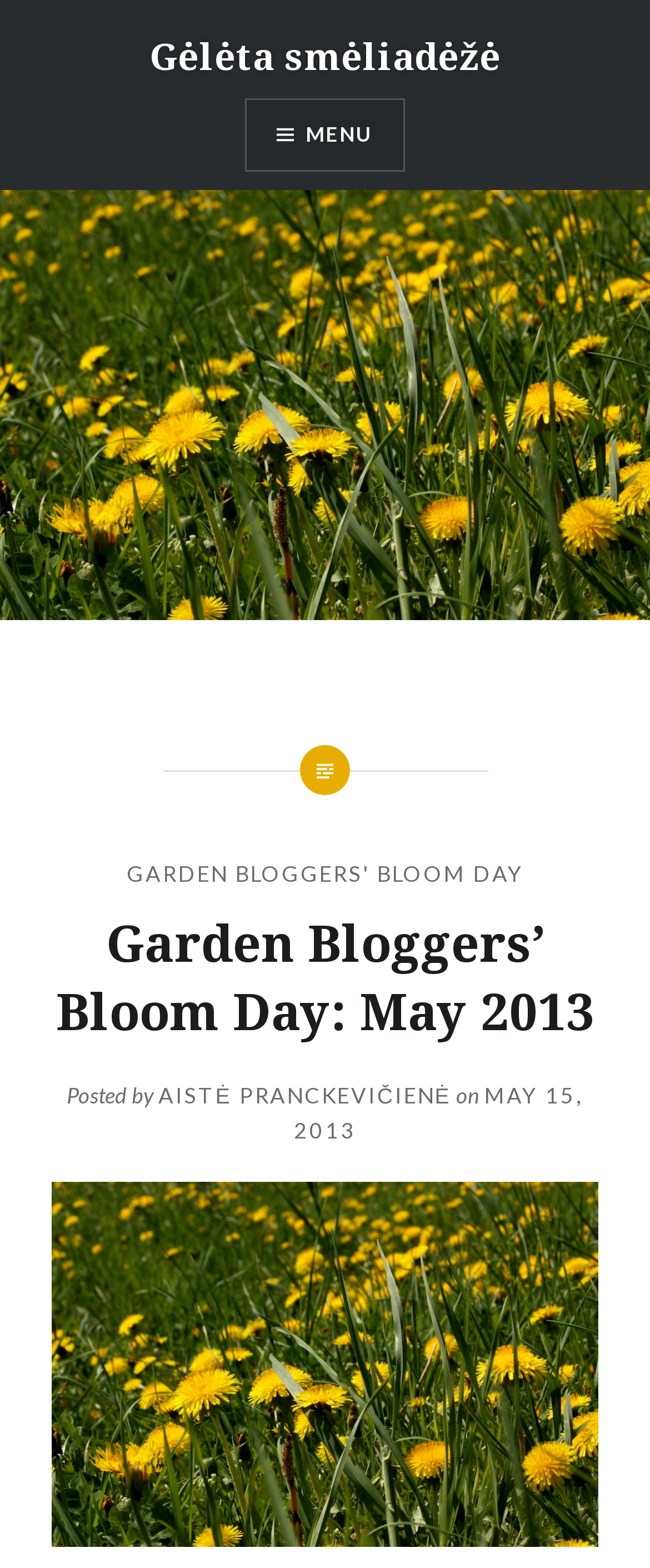Determine the bounding box for the HTML element described here: "parent_node: Taraxacum officinale". The coordinates should be given as [left, top, right, bottom] with each number being a float between 0 and 1.

[0.08, 0.754, 0.92, 0.986]